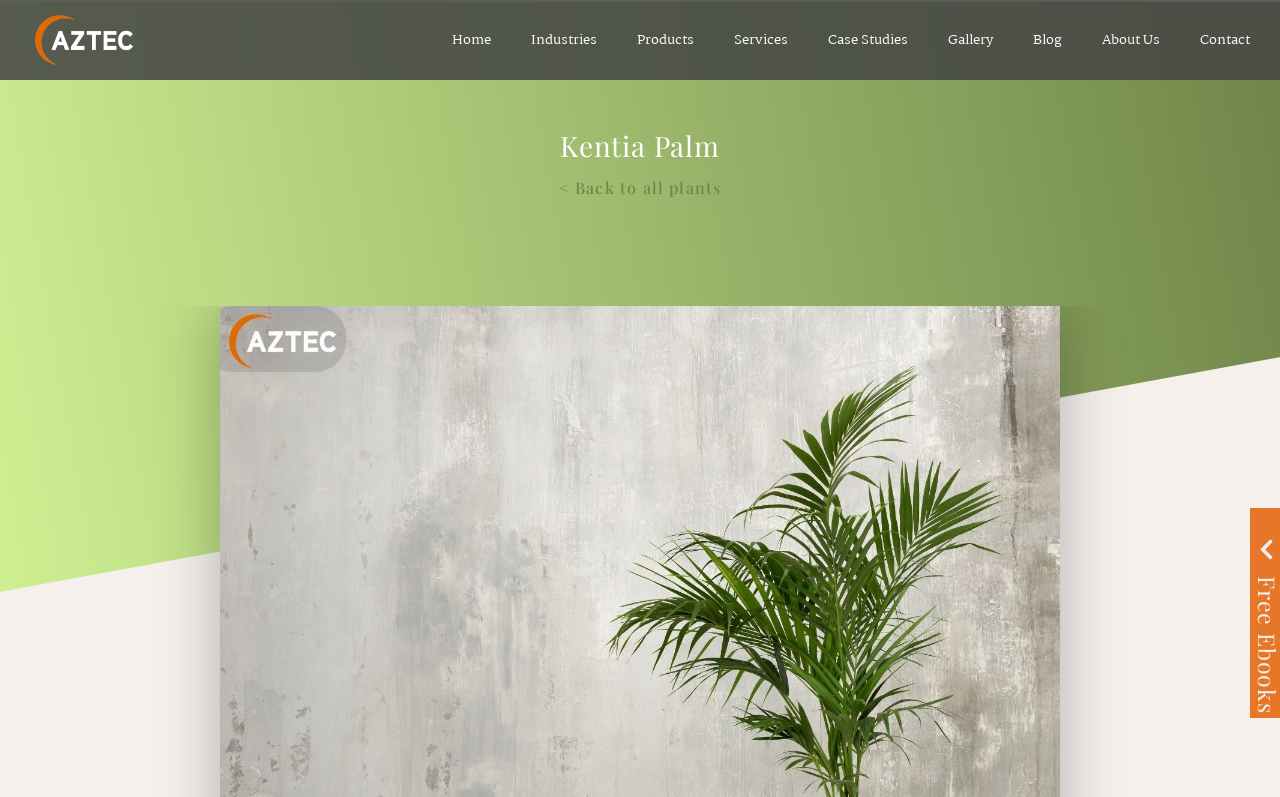Predict the bounding box coordinates of the UI element that matches this description: "< Back to all plants". The coordinates should be in the format [left, top, right, bottom] with each value between 0 and 1.

[0.436, 0.222, 0.564, 0.248]